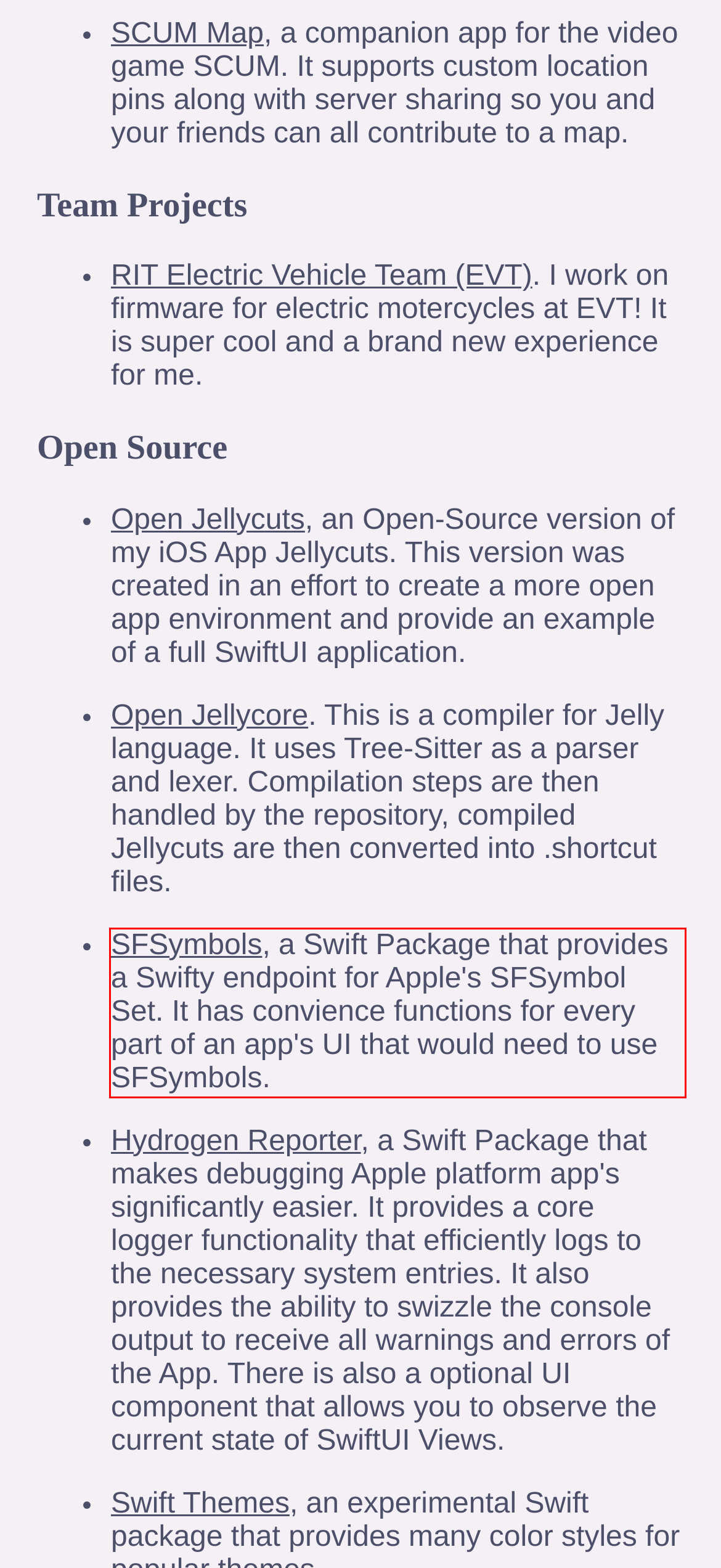Examine the webpage screenshot, find the red bounding box, and extract the text content within this marked area.

SFSymbols, a Swift Package that provides a Swifty endpoint for Apple's SFSymbol Set. It has convience functions for every part of an app's UI that would need to use SFSymbols.